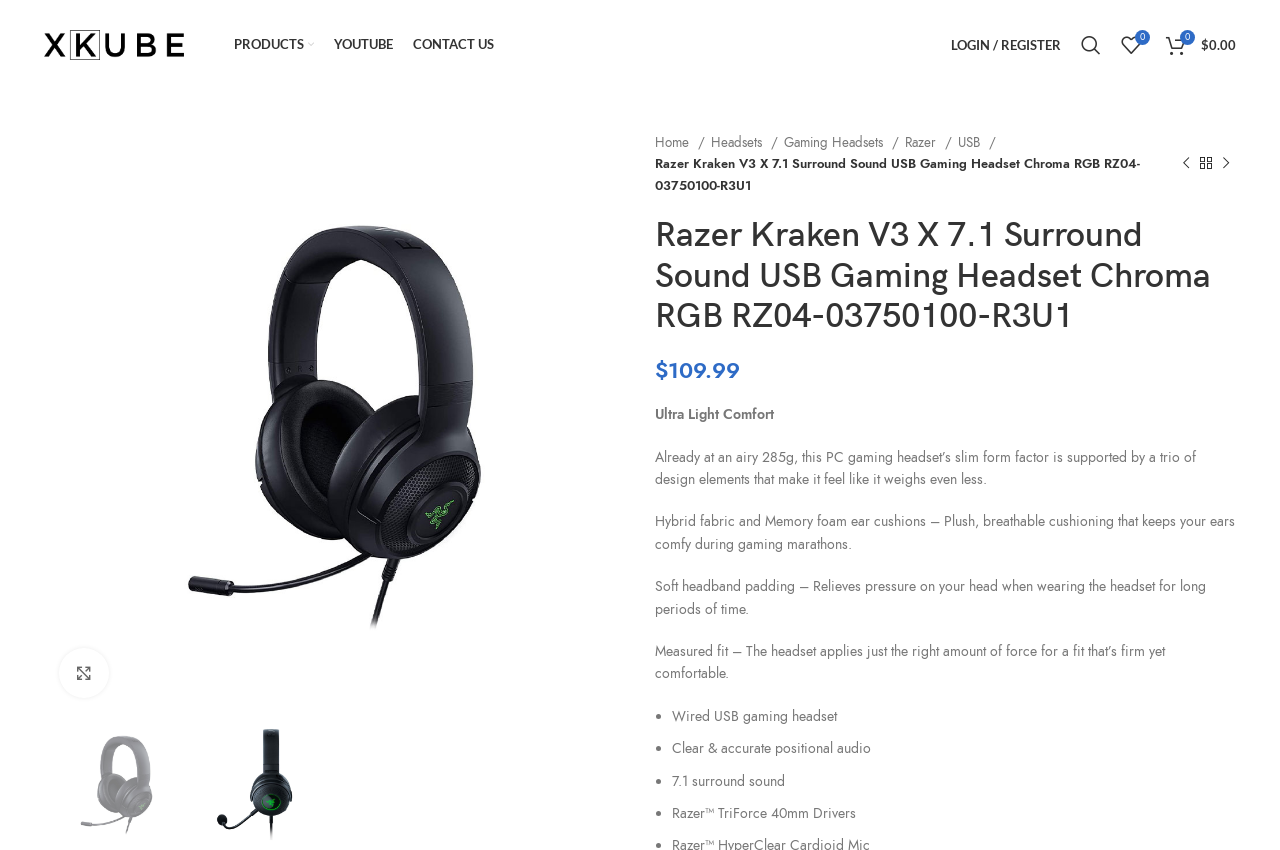Please give the bounding box coordinates of the area that should be clicked to fulfill the following instruction: "Go to Home". The coordinates should be in the format of four float numbers from 0 to 1, i.e., [left, top, right, bottom].

None